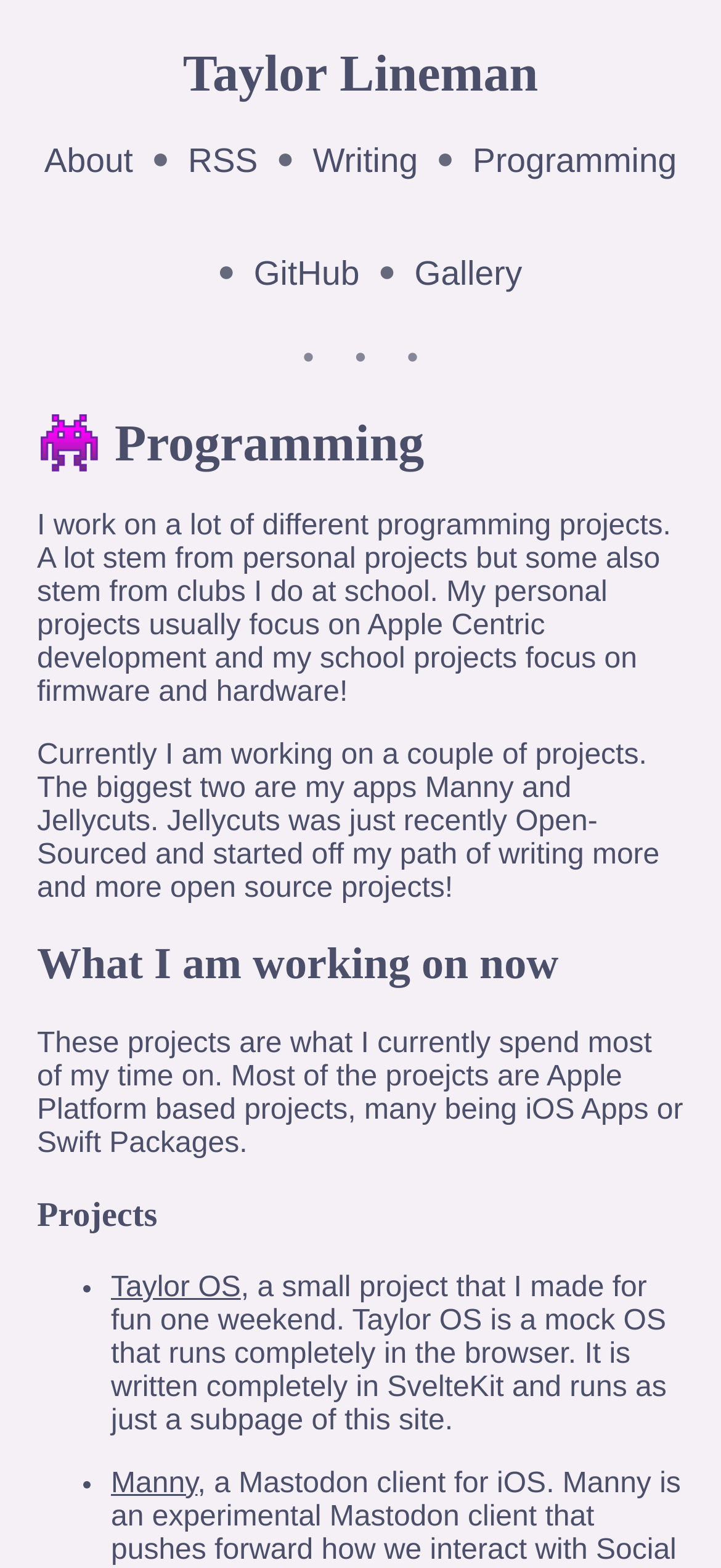What is the current focus of the person?
Answer the question using a single word or phrase, according to the image.

Programming